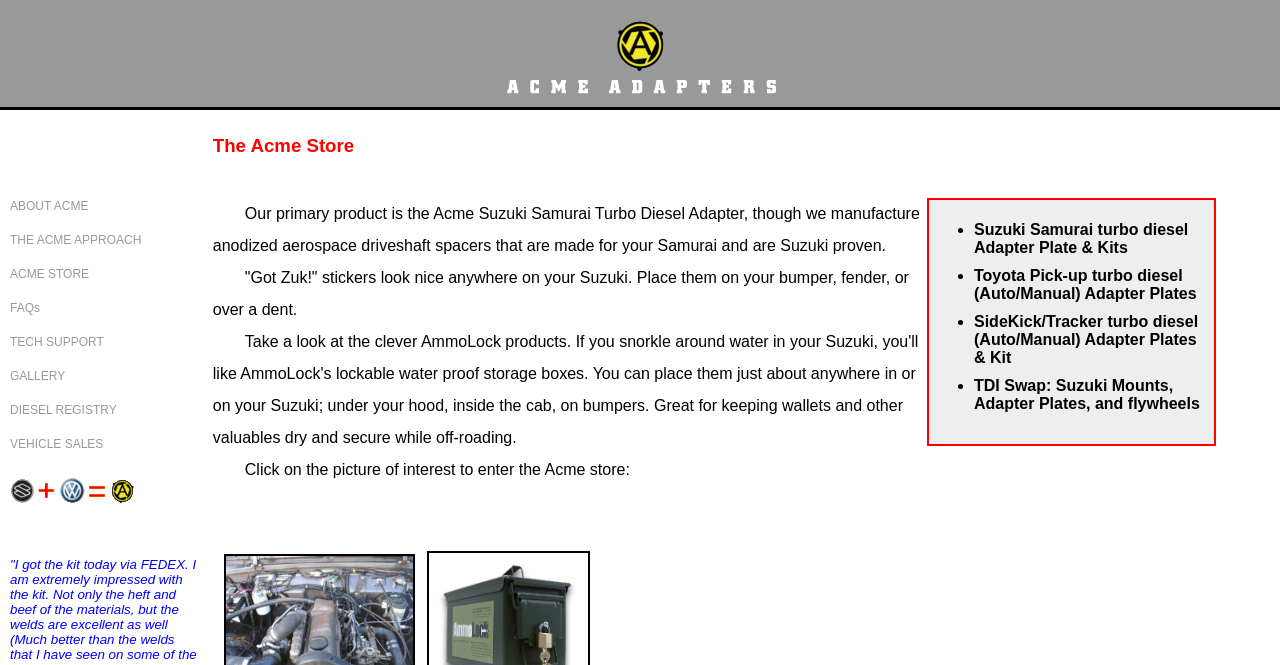How can I enter the Acme store?
Look at the image and respond with a one-word or short phrase answer.

Click on the picture of interest